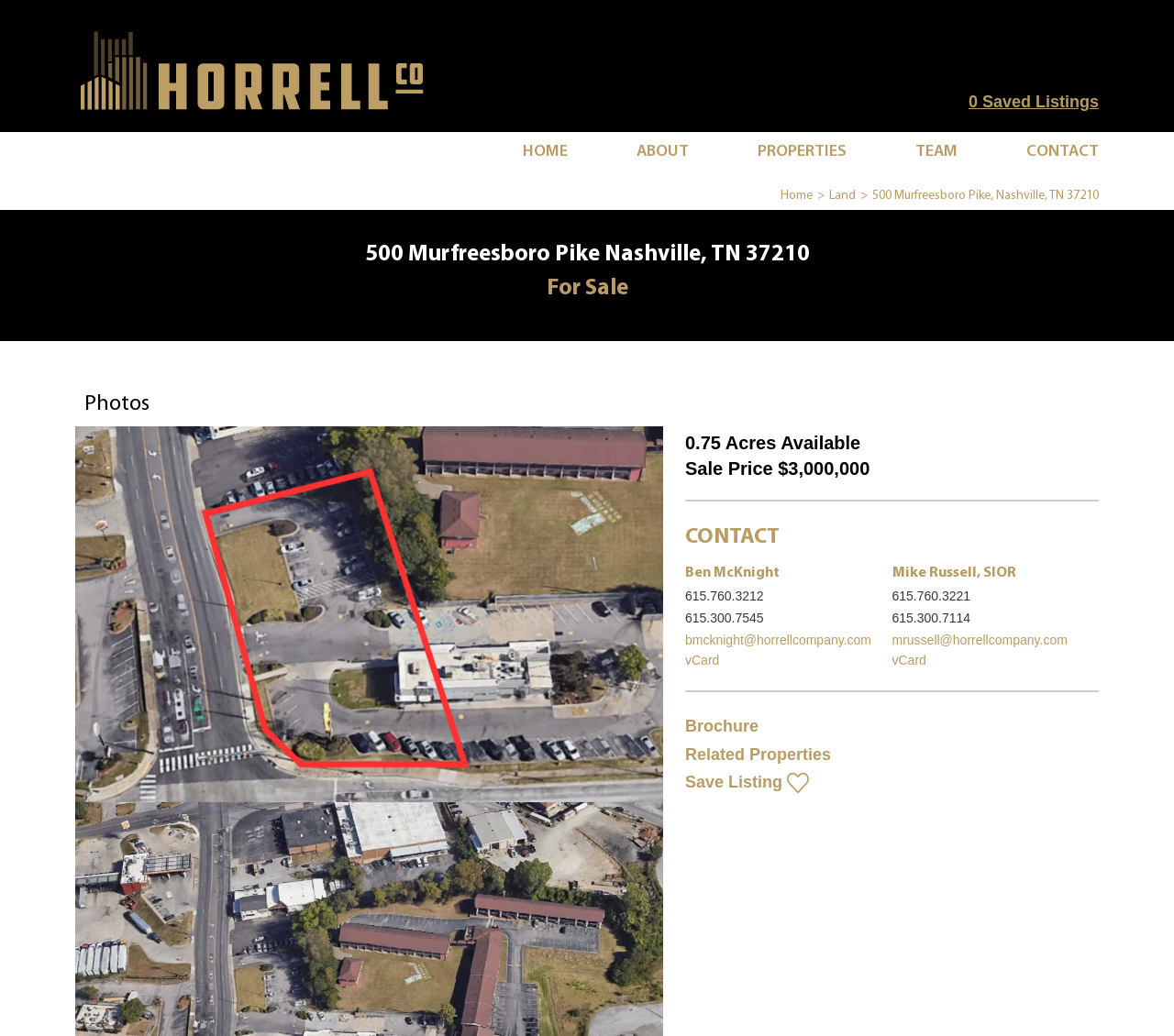Based on the element description: "mrussell@horrellcompany.com", identify the bounding box coordinates for this UI element. The coordinates must be four float numbers between 0 and 1, listed as [left, top, right, bottom].

[0.76, 0.61, 0.936, 0.625]